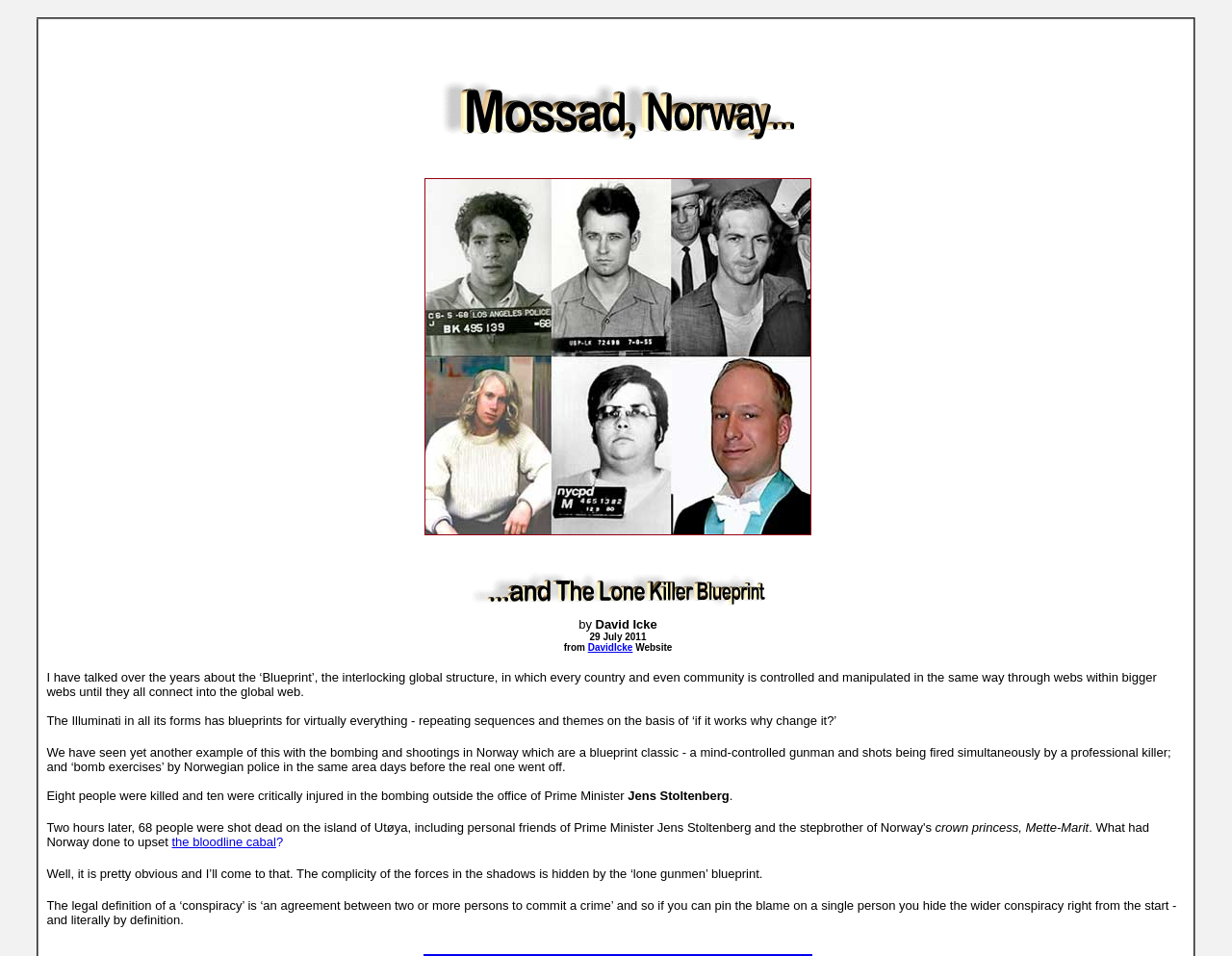Please provide the bounding box coordinates for the UI element as described: "DavidIcke". The coordinates must be four floats between 0 and 1, represented as [left, top, right, bottom].

[0.477, 0.672, 0.514, 0.683]